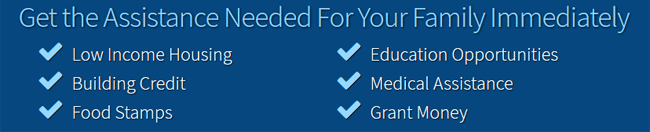Craft a detailed explanation of the image.

The image highlights various forms of assistance available for families in need, emphasizing immediate support through essential services. Centered around the text "Get the Assistance Needed For Your Family Immediately," the design features a list of resources, each accompanied by a checkmark for easy recognition. The options include:

- **Low Income Housing**: Support for families struggling with housing costs.
- **Building Credit**: Opportunities to improve credit scores and financial stability.
- **Food Stamps**: Access to food assistance programs.
- **Education Opportunities**: Resources aimed at enhancing educational prospects.
- **Medical Assistance**: Support for healthcare needs.
- **Grant Money**: Information on financial grants available for various purposes.

The visually engaging layout uses a blue background for a calming effect, making the information clear and accessible to viewers seeking assistance. This image serves as a practical guide, encouraging families to take advantage of available support services.